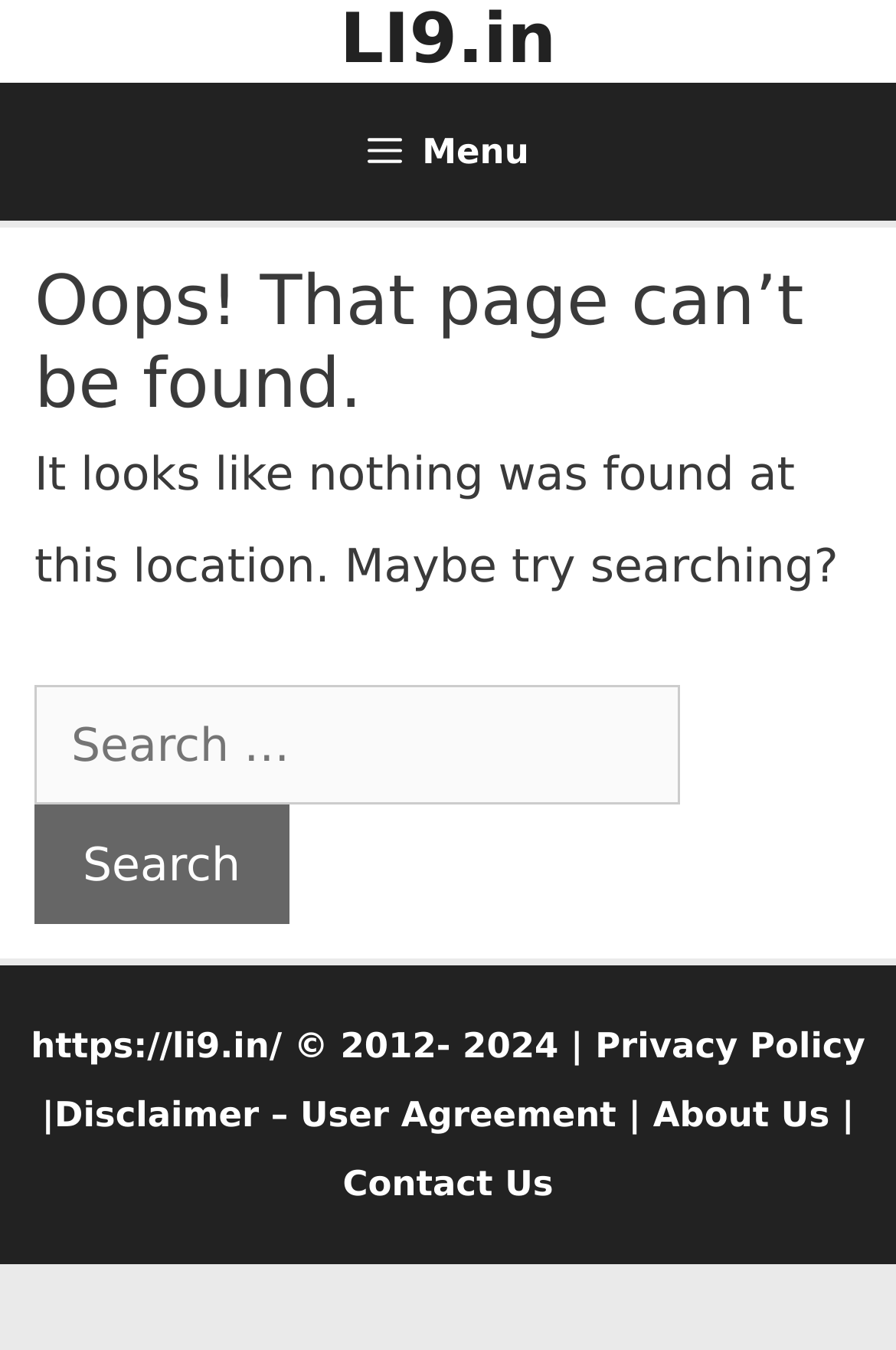Identify the bounding box coordinates of the clickable region necessary to fulfill the following instruction: "Visit the About Us page". The bounding box coordinates should be four float numbers between 0 and 1, i.e., [left, top, right, bottom].

[0.729, 0.81, 0.926, 0.841]